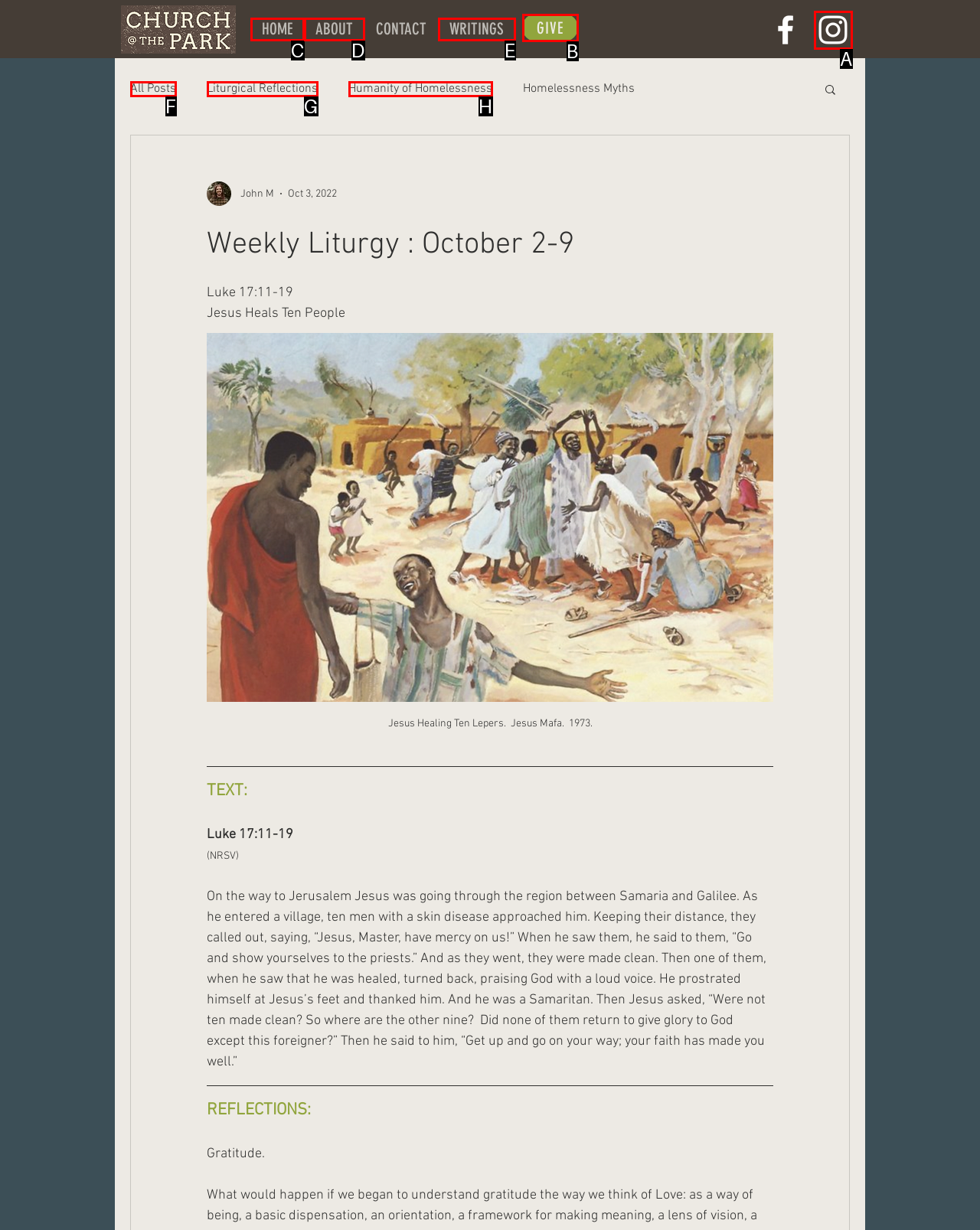Identify the matching UI element based on the description: Humanity of Homelessness
Reply with the letter from the available choices.

H